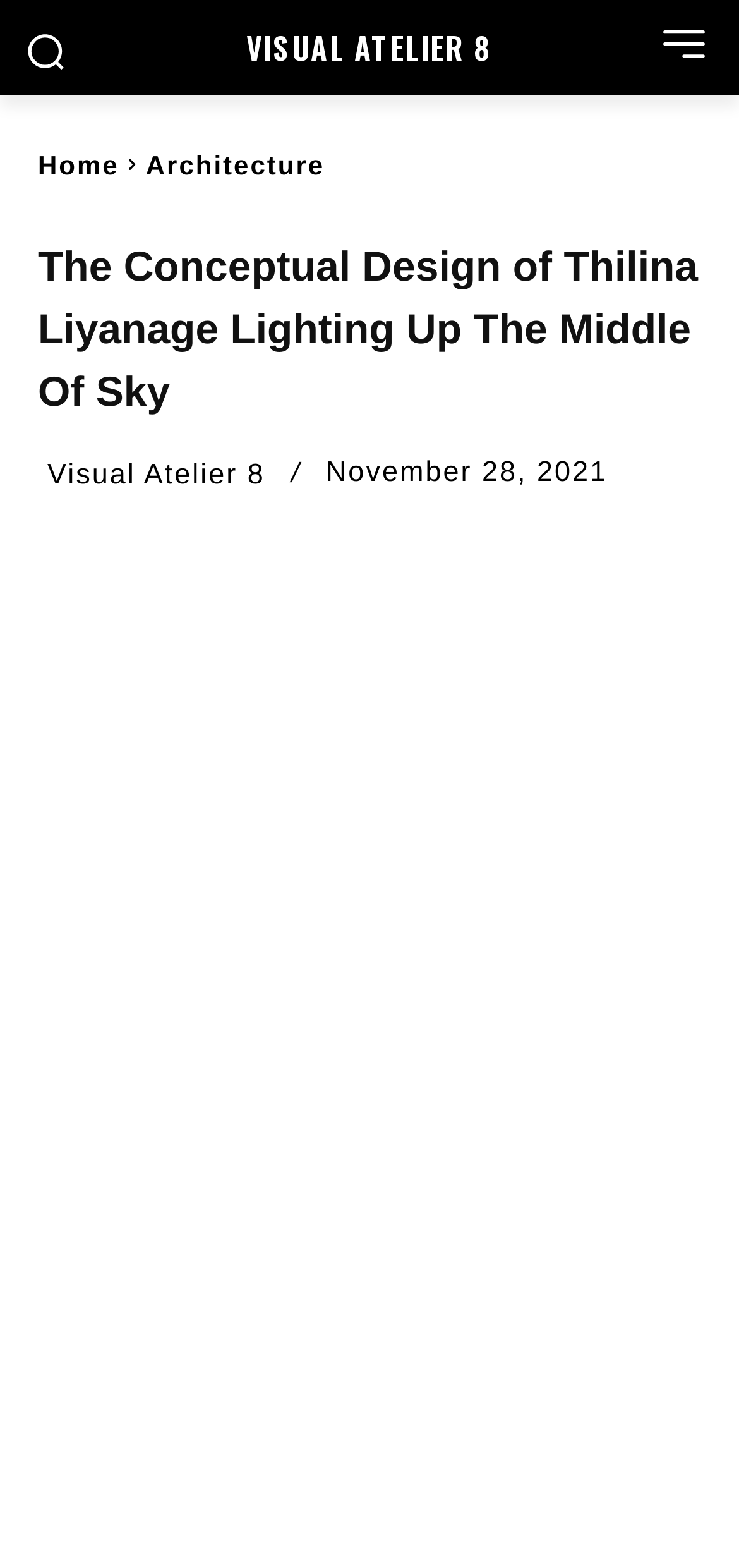Determine the bounding box of the UI component based on this description: "Visual Atelier 8". The bounding box coordinates should be four float values between 0 and 1, i.e., [left, top, right, bottom].

[0.064, 0.294, 0.359, 0.312]